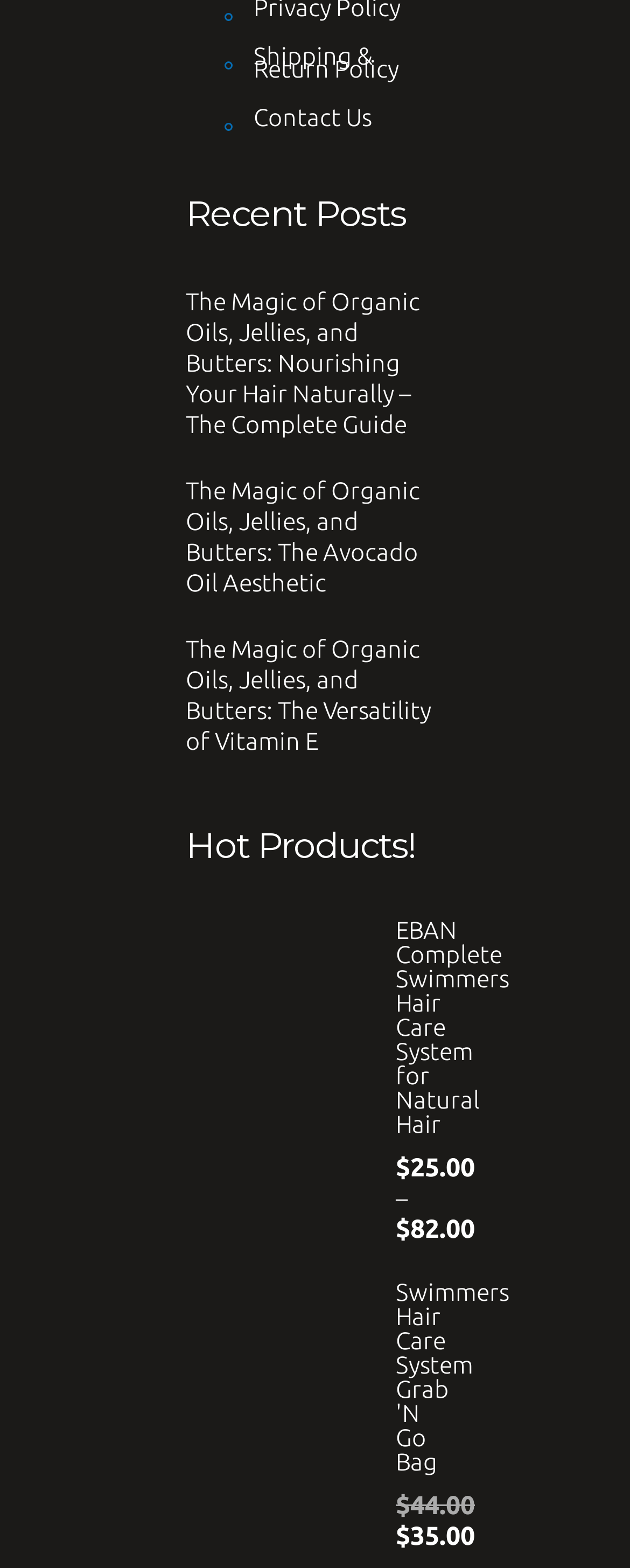Specify the bounding box coordinates of the region I need to click to perform the following instruction: "Visit About page". The coordinates must be four float numbers in the range of 0 to 1, i.e., [left, top, right, bottom].

None